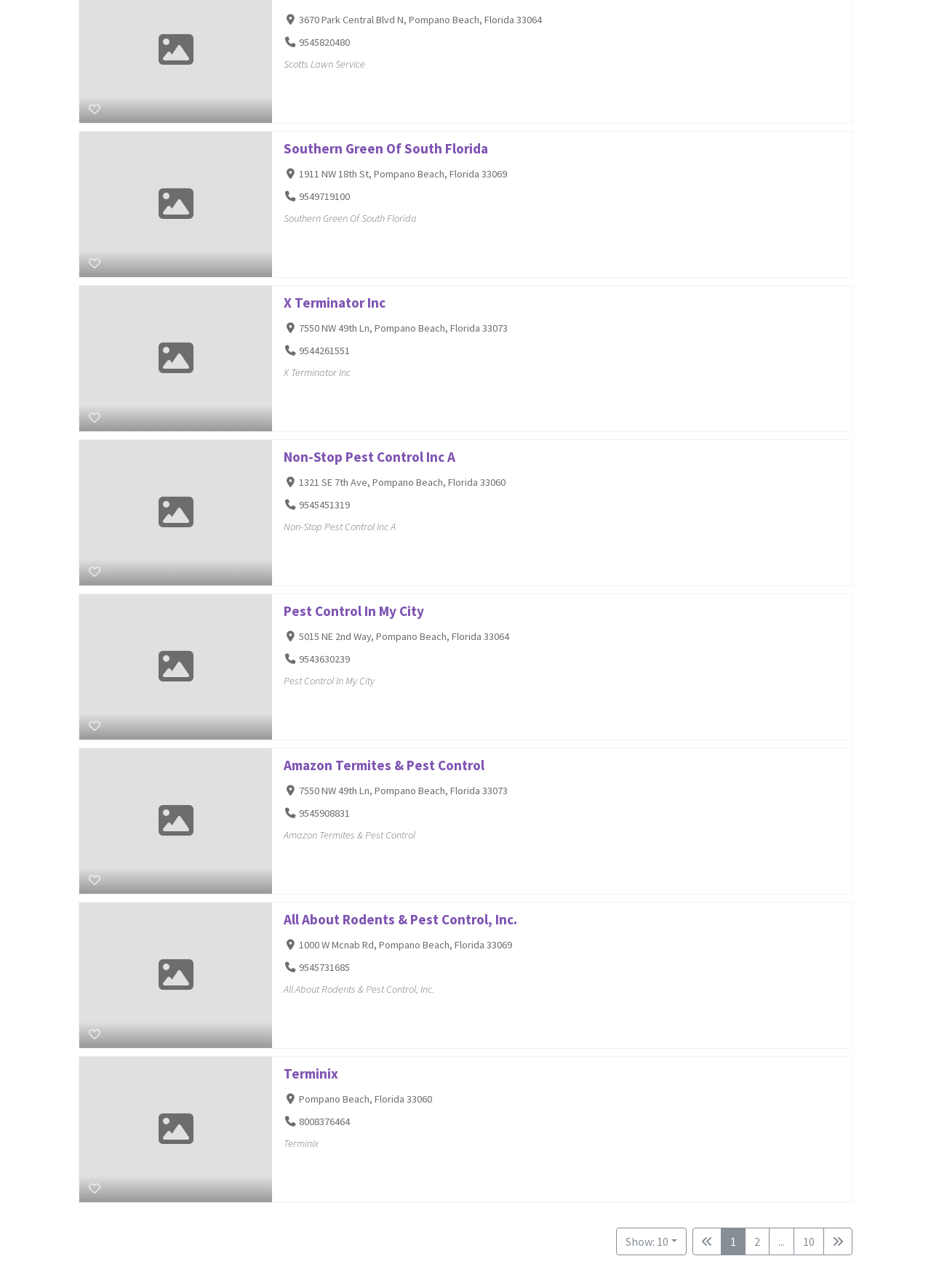Determine the bounding box coordinates of the clickable element necessary to fulfill the instruction: "Click the 'RNN Group' link". Provide the coordinates as four float numbers within the 0 to 1 range, i.e., [left, top, right, bottom].

None